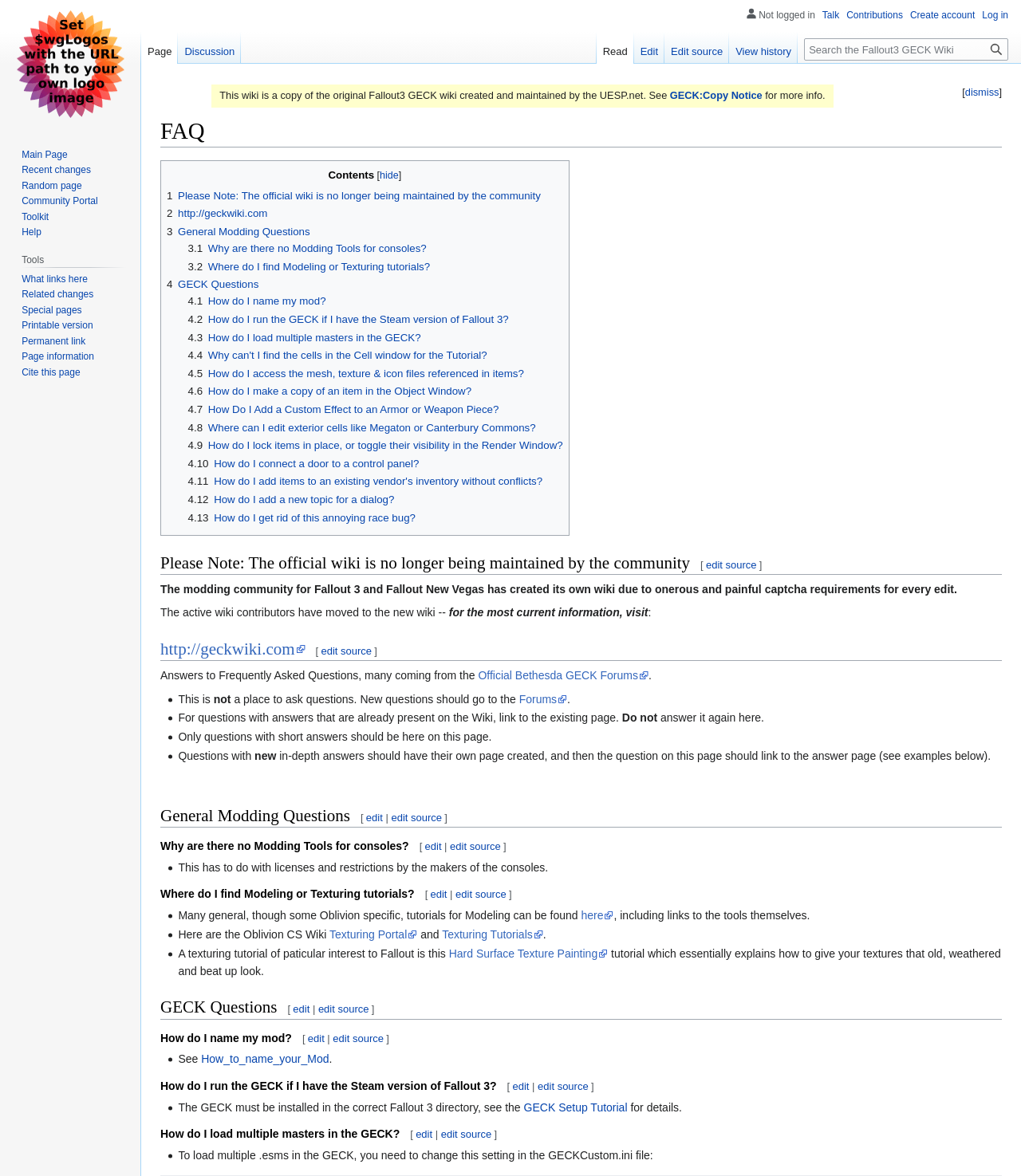What is the purpose of this wiki?
Please provide a comprehensive and detailed answer to the question.

The purpose of this wiki is to provide answers to frequently asked questions about Fallout 3 GECK, a game modding tool. The wiki is a copy of the original Fallout 3 GECK wiki created and maintained by the UESP.net, and it serves as a resource for modders and gamers.